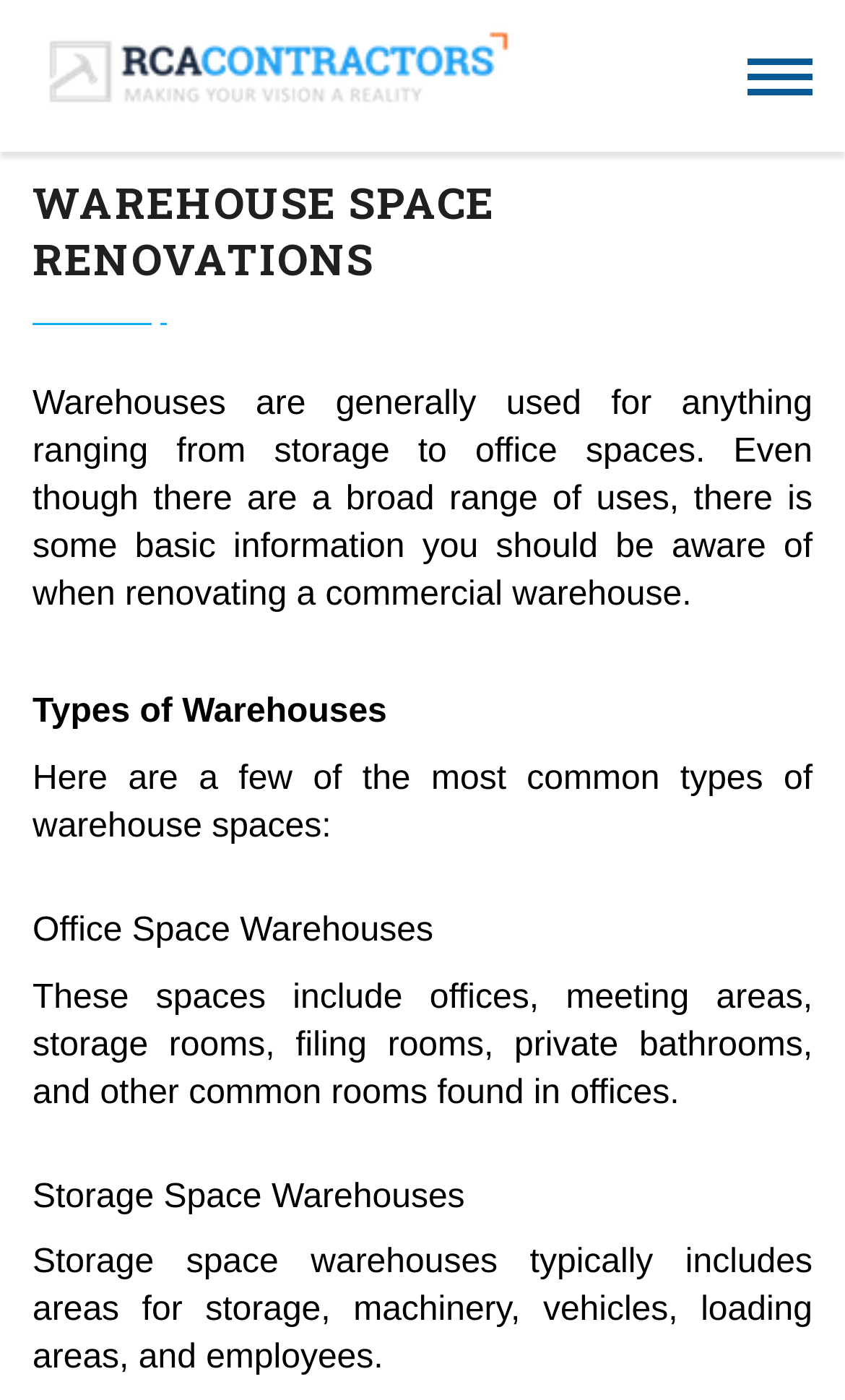Describe all visible elements and their arrangement on the webpage.

The webpage is about warehouse space renovations, with a prominent heading "WAREHOUSE SPACE RENOVATIONS" at the top. Below the heading, there is a brief introduction to warehouse renovations, explaining that warehouses can be used for various purposes, including storage and office spaces. 

On the top left, there is a link to "RCA Contractors - Florida General Contractors" accompanied by an image with the same name. On the top right, there is an empty button.

The webpage is divided into sections, with headings "Types of Warehouses", "Office Space Warehouses", and "Storage Space Warehouses". Under the "Types of Warehouses" section, there is a brief description of the different types of warehouse spaces. 

The "Office Space Warehouses" section describes the typical features of office space warehouses, including offices, meeting areas, storage rooms, and private bathrooms. This section is located below the "Types of Warehouses" section.

The "Storage Space Warehouses" section, located at the bottom, describes the typical features of storage space warehouses, including areas for storage, machinery, vehicles, loading areas, and employees.